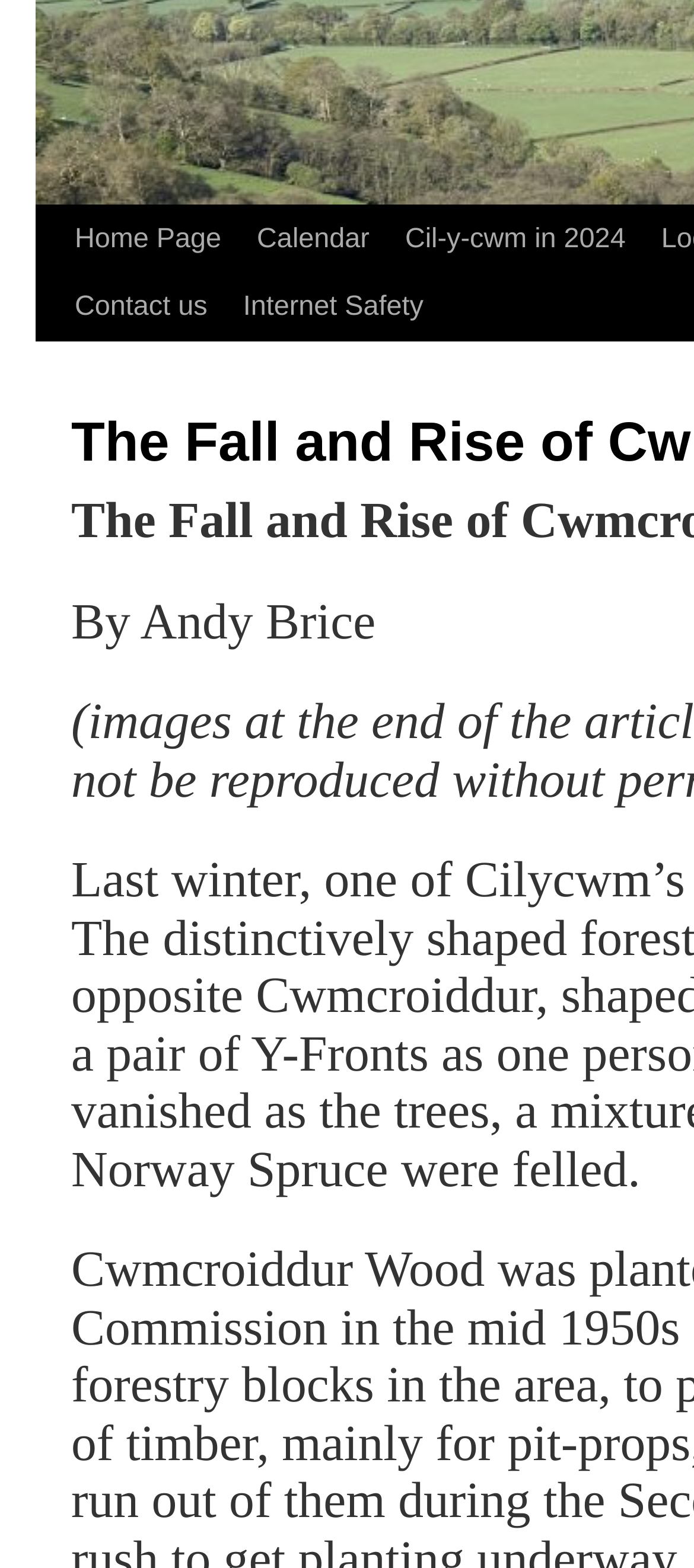Given the webpage screenshot, identify the bounding box of the UI element that matches this description: "Internet Safety".

[0.324, 0.175, 0.636, 0.218]